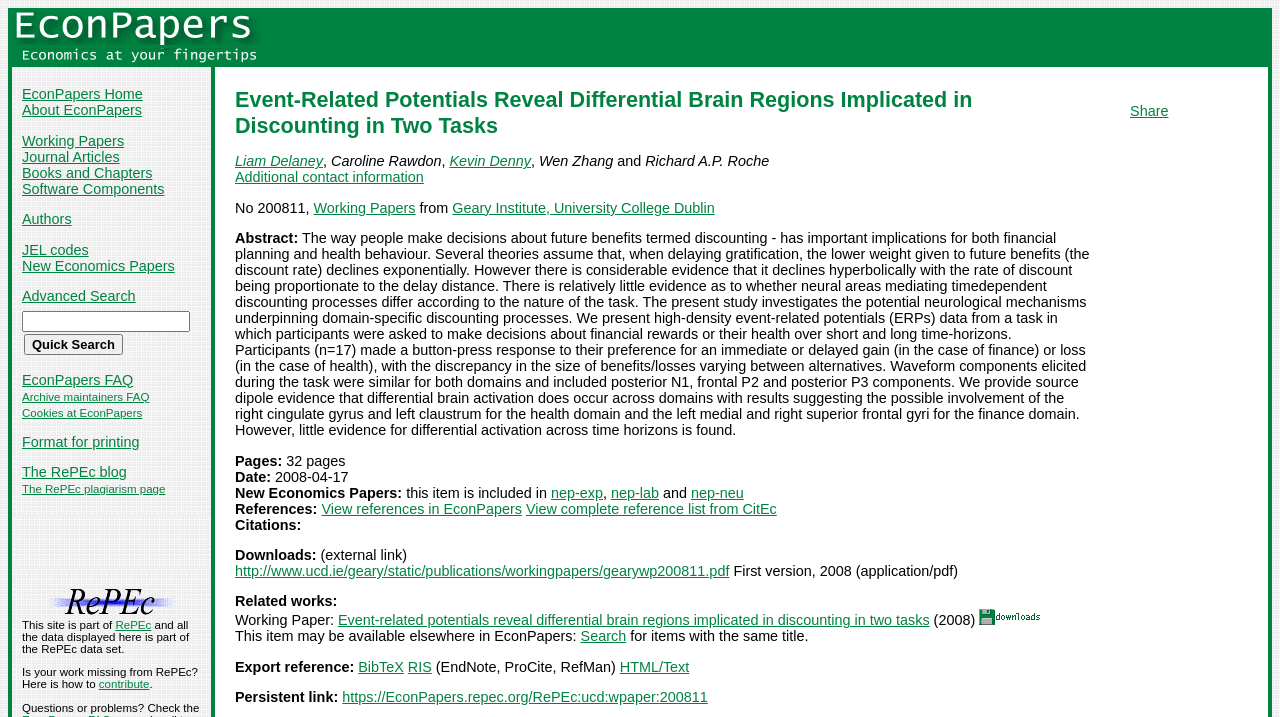Create an in-depth description of the webpage, covering main sections.

This webpage is about an academic paper titled "Event-Related Potentials Reveal Differential Brain Regions Implicated in Discounting in Two Tasks" by Liam Delaney, Caroline Rawdon, Kevin Denny, Wen Zhang, and Richard A.P. Roche. 

At the top of the page, there are two rows of links, with the first row containing "EconPapers" and a non-clickable separator, and the second row containing "Economics at your fingertips" and another non-clickable separator. 

Below these rows, there is a long list of links and textboxes, including links to "EconPapers Home", "About EconPapers", "Working Papers", "Journal Articles", and many others. There is also a search box and a "Quick Search" button.

The main content of the page starts with the title of the paper, followed by the authors' names. There is a section providing additional contact information, and then an abstract of the paper, which discusses the concept of discounting in decision-making and its implications for financial planning and health behavior. 

The abstract is followed by information about the paper, including the number of pages, date, and references. There are also links to view references, citations, and downloads, as well as a section on related works. 

At the bottom of the page, there are links to export the reference in different formats, such as BibTeX and RIS, and a persistent link to the paper. There is also a "Share" button on the right side of the page.